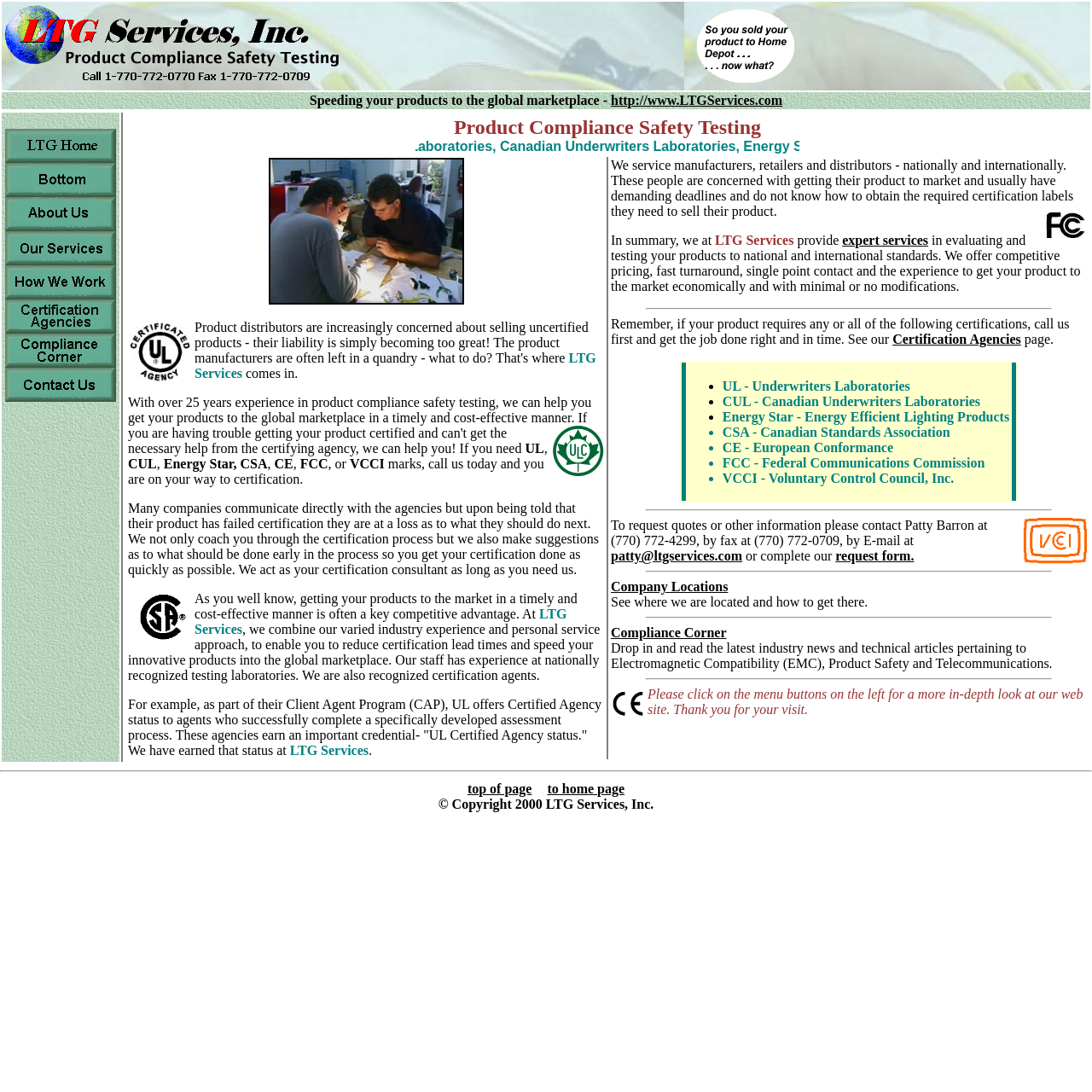Given the webpage screenshot, identify the bounding box of the UI element that matches this description: "to home page".

[0.501, 0.716, 0.572, 0.729]